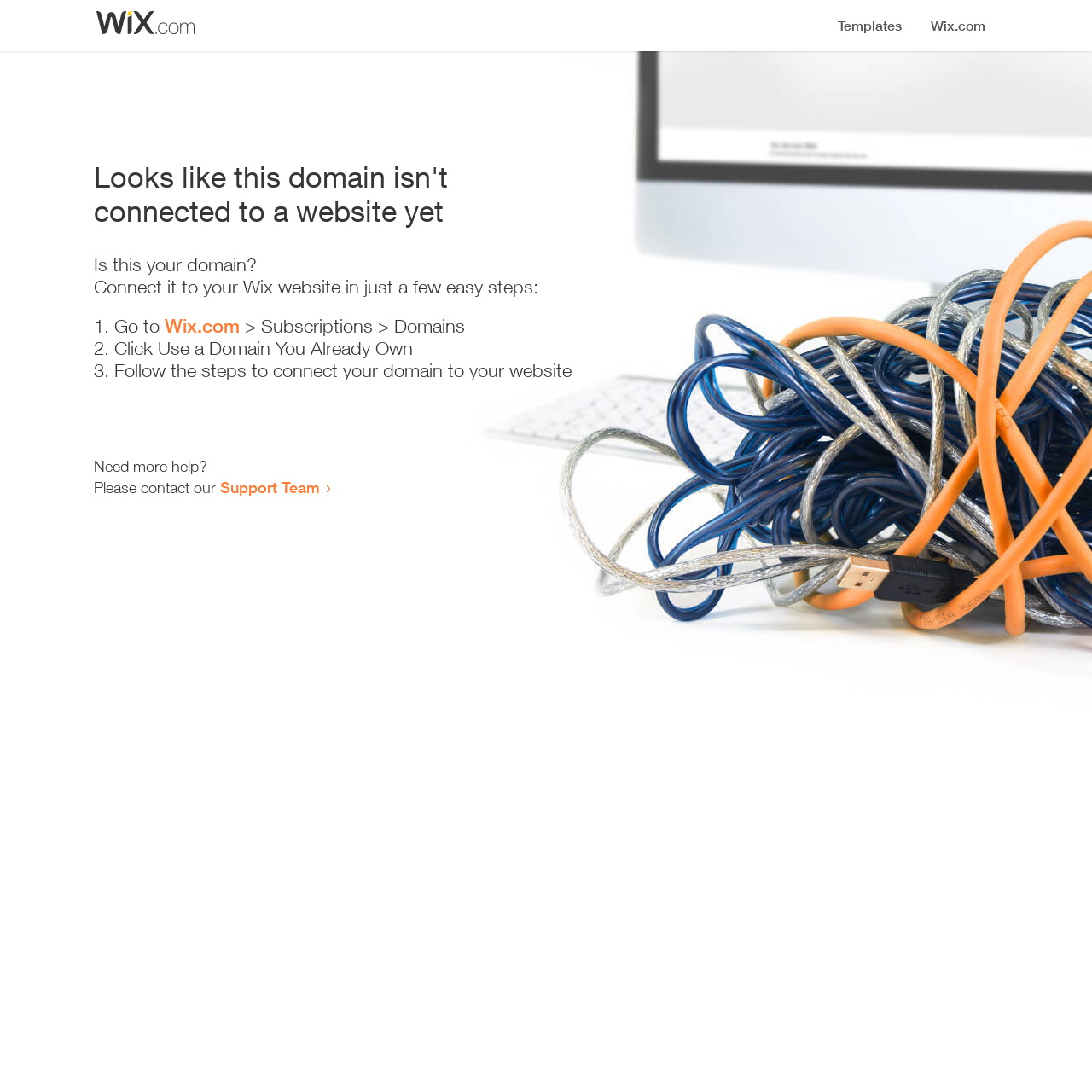Create a detailed summary of all the visual and textual information on the webpage.

The webpage appears to be an error page, indicating that a domain is not connected to a website yet. At the top, there is a small image, followed by a heading that states the error message. Below the heading, there is a series of instructions to connect the domain to a Wix website. The instructions are presented in a step-by-step format, with three numbered list items. Each list item contains a brief description of the action to take, with the second list item containing a link to Wix.com. 

To the right of the list items, there is a brief description of the action to take. The instructions are followed by a message asking if the user needs more help, and providing a link to the Support Team if they do. The overall layout is simple and easy to follow, with clear headings and concise text.